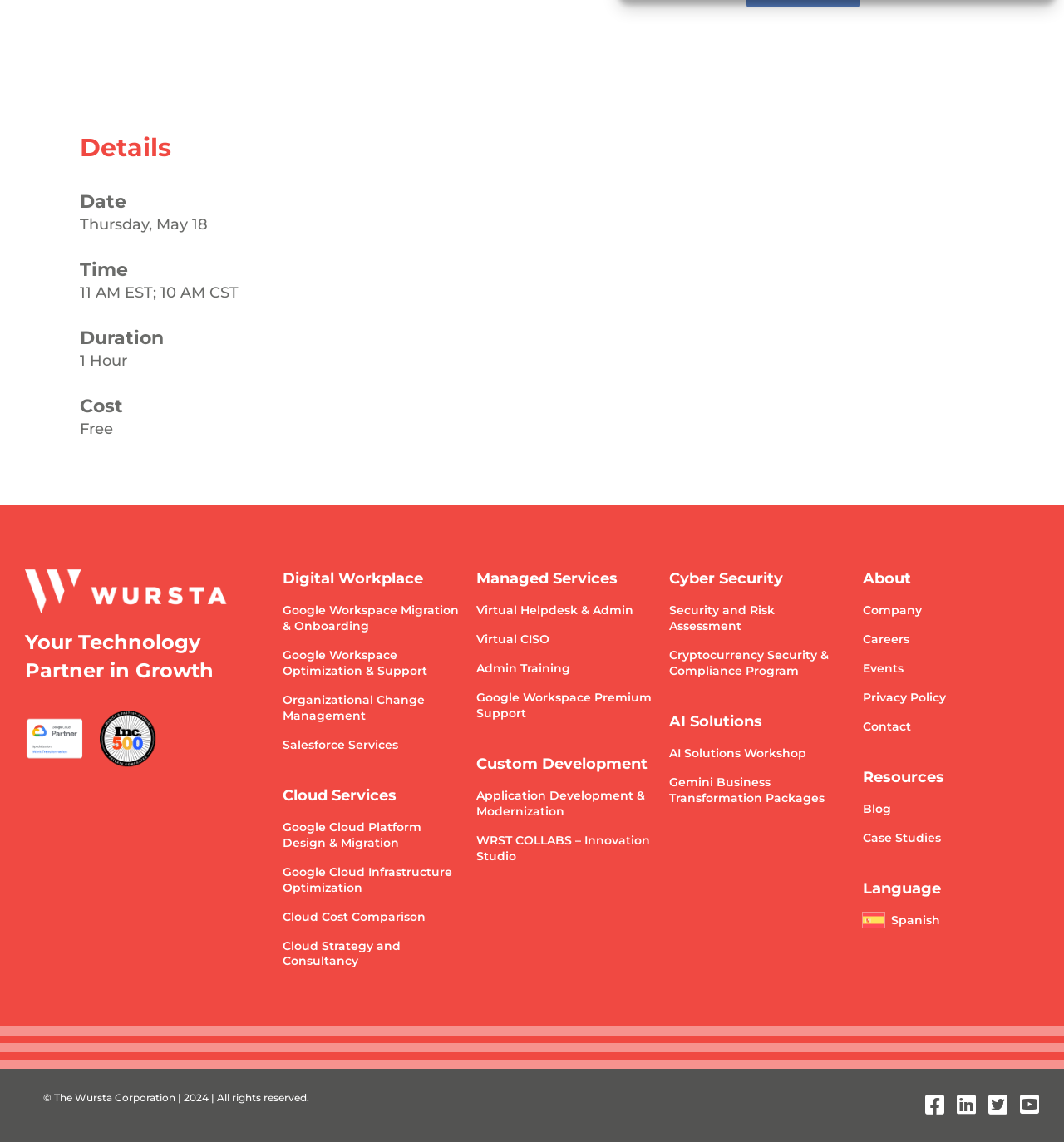Pinpoint the bounding box coordinates of the clickable area necessary to execute the following instruction: "Learn about Cyber Security". The coordinates should be given as four float numbers between 0 and 1, namely [left, top, right, bottom].

[0.629, 0.498, 0.795, 0.514]